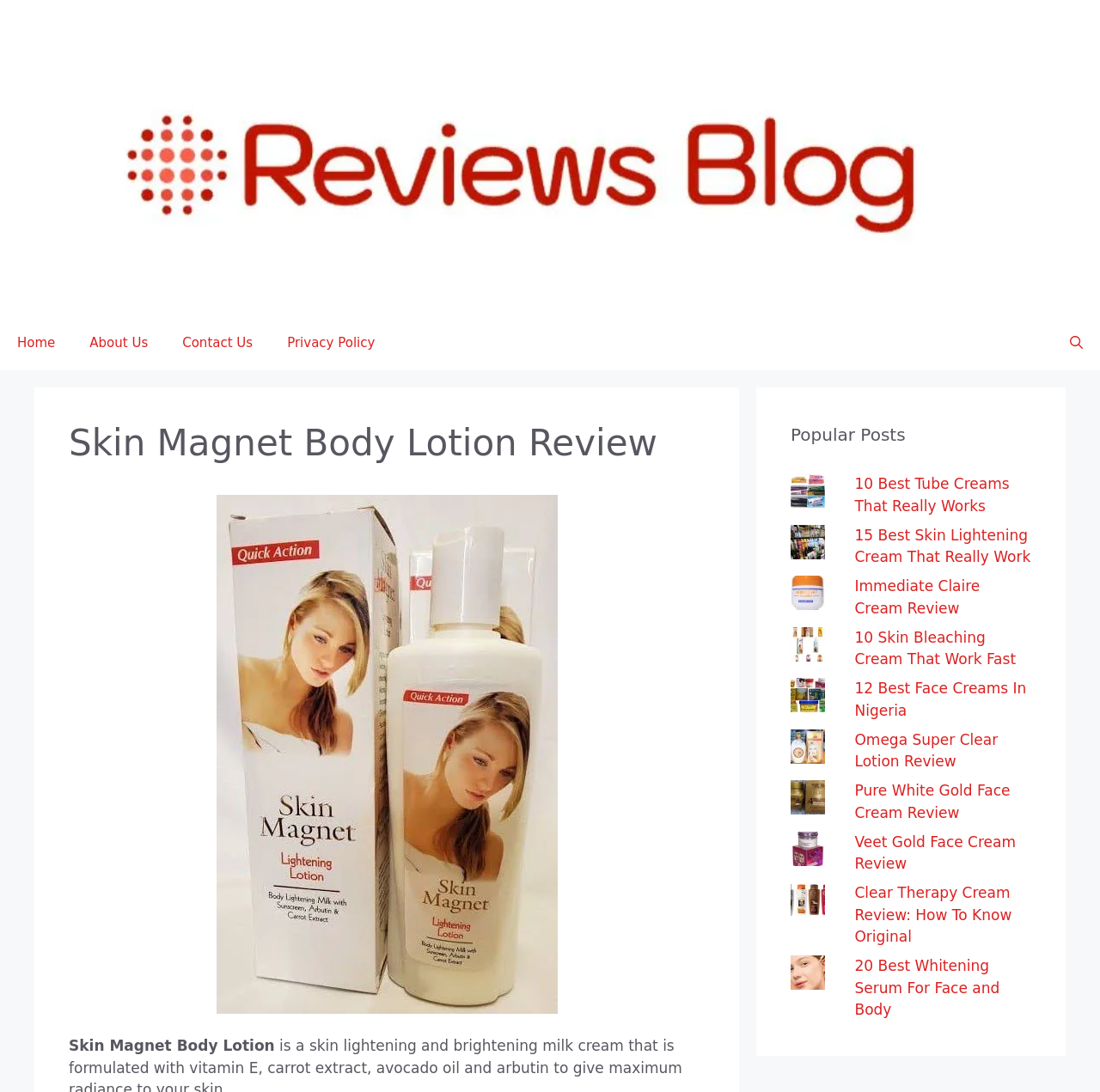Identify the bounding box coordinates necessary to click and complete the given instruction: "Read the 'Omega Super Clear Lotion Review'".

[0.777, 0.669, 0.907, 0.705]